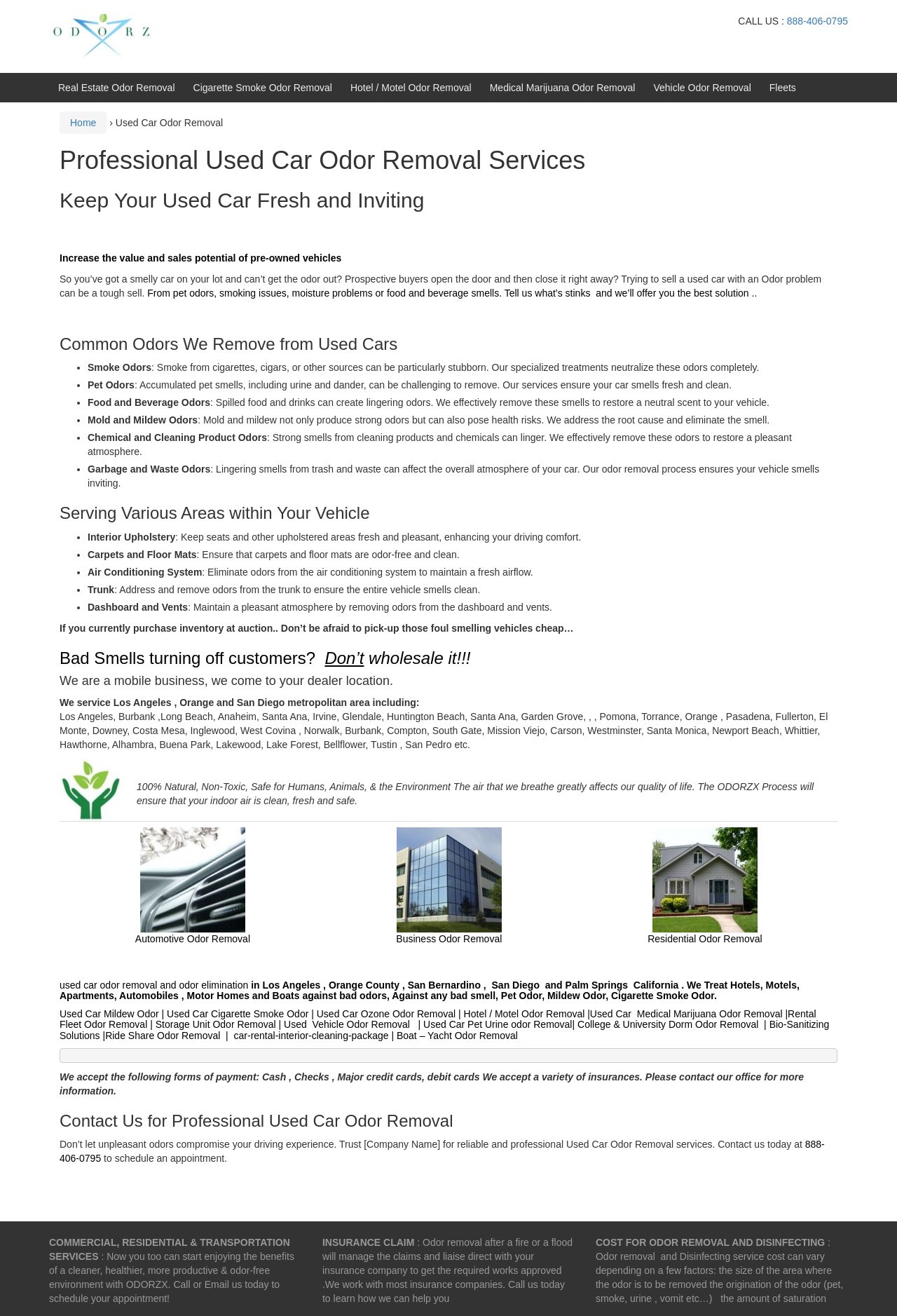Identify and generate the primary title of the webpage.

Professional Used Car Odor Removal Services